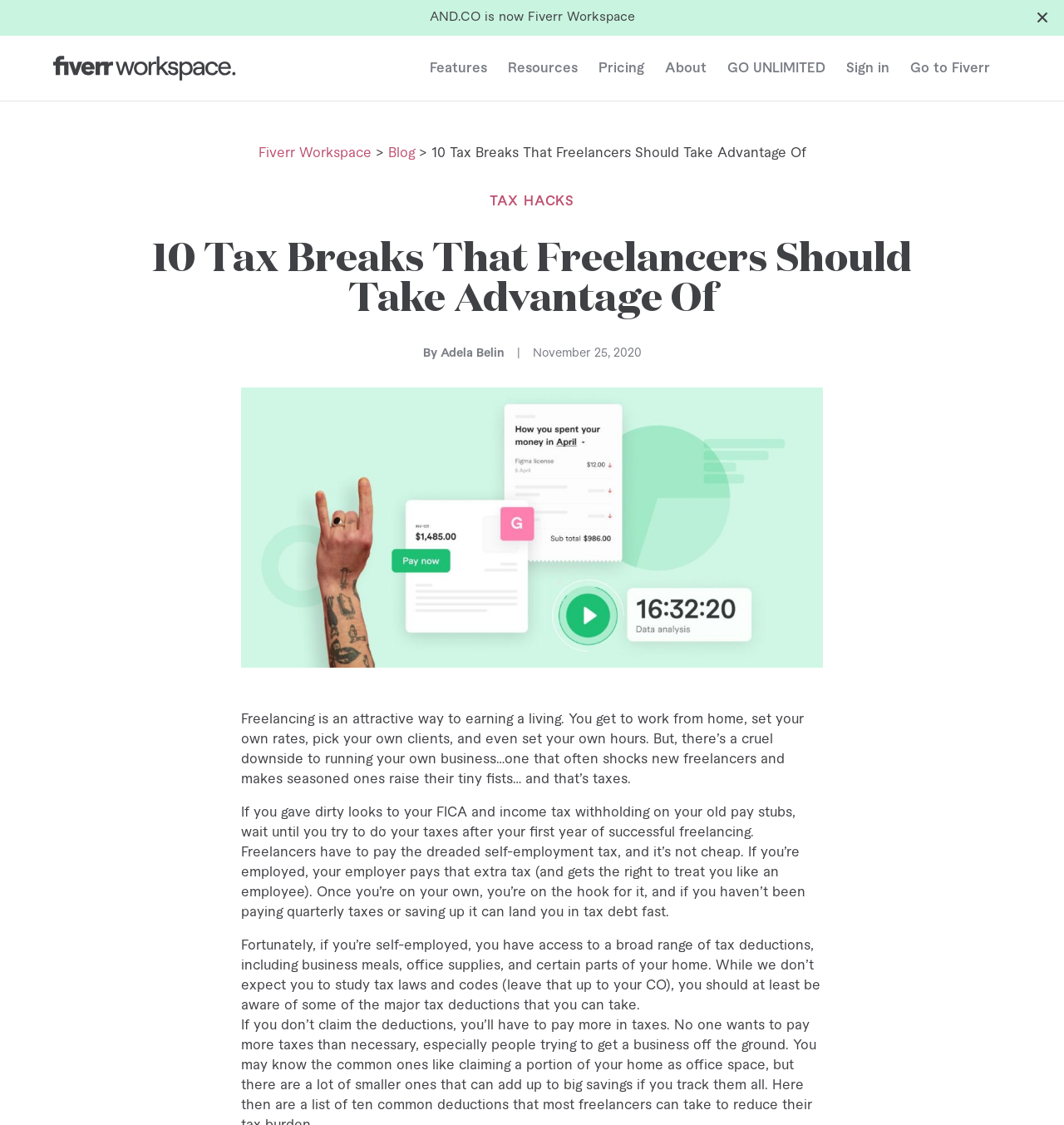Identify the bounding box coordinates of the clickable section necessary to follow the following instruction: "Click on the 'GO UNLIMITED' button". The coordinates should be presented as four float numbers from 0 to 1, i.e., [left, top, right, bottom].

[0.684, 0.052, 0.776, 0.069]